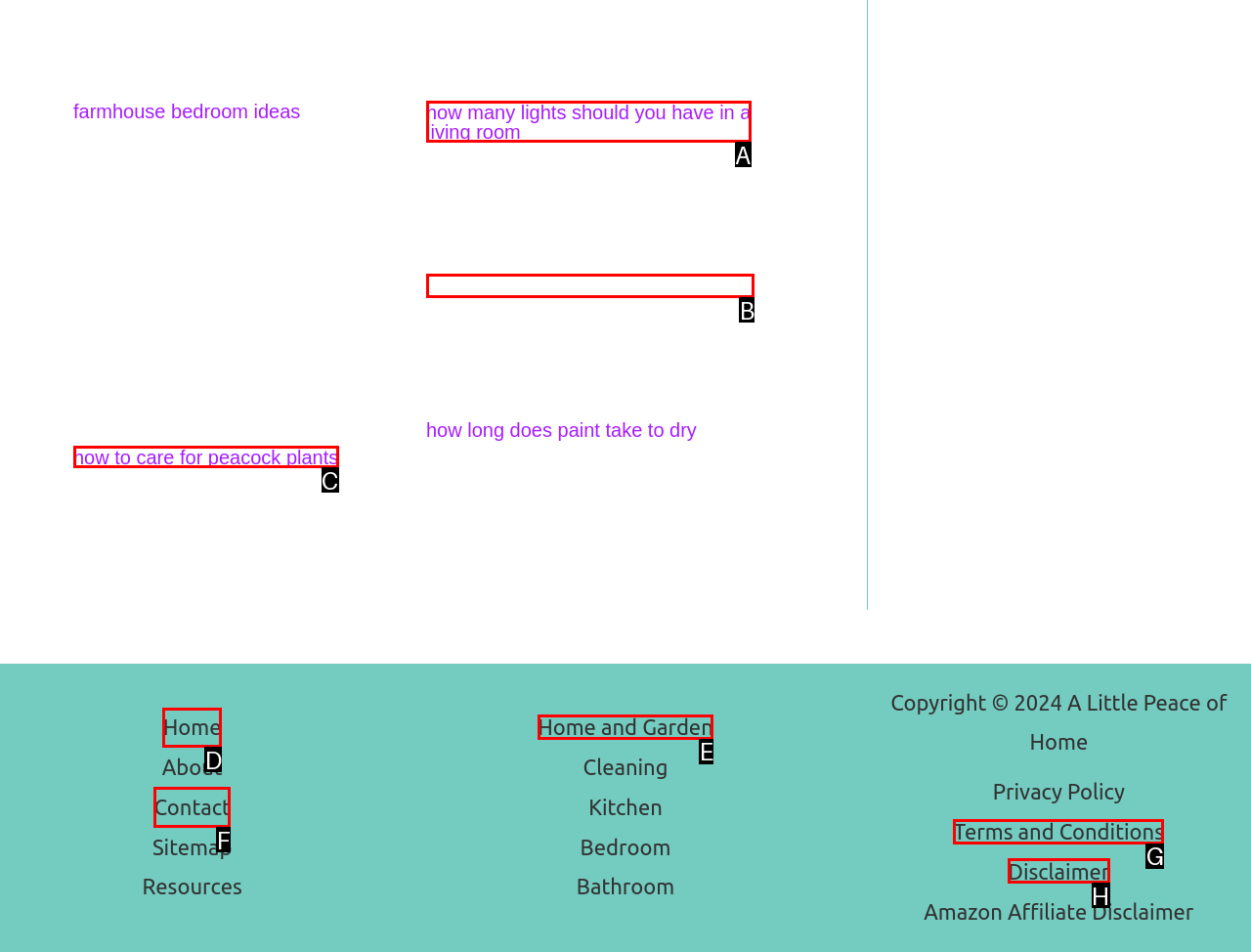Select the option I need to click to accomplish this task: Contact us
Provide the letter of the selected choice from the given options.

None